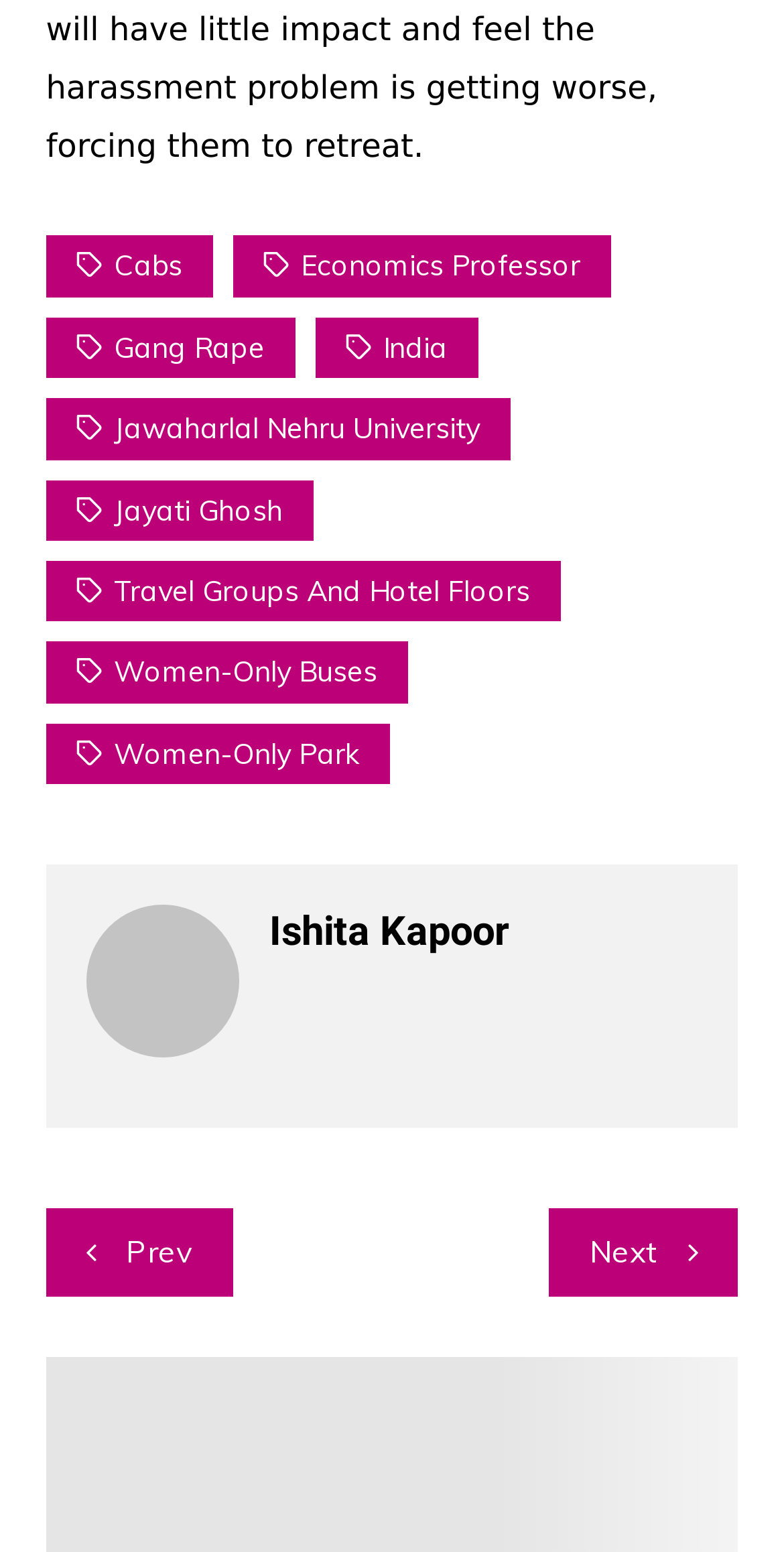Determine the bounding box coordinates of the clickable region to follow the instruction: "Subscribe to Country Music News".

None